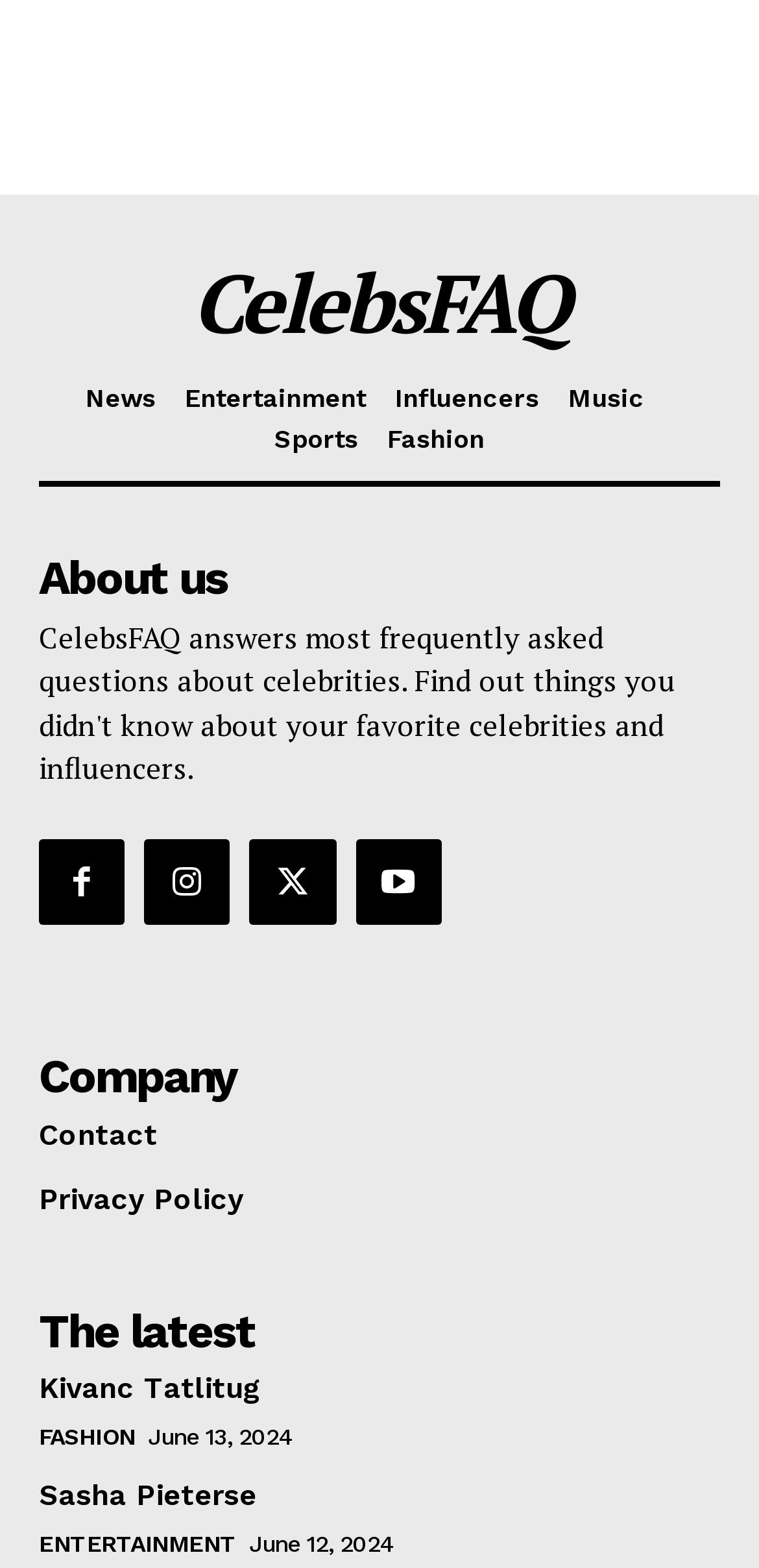Can you find the bounding box coordinates for the element to click on to achieve the instruction: "Go to News"?

[0.113, 0.242, 0.205, 0.268]